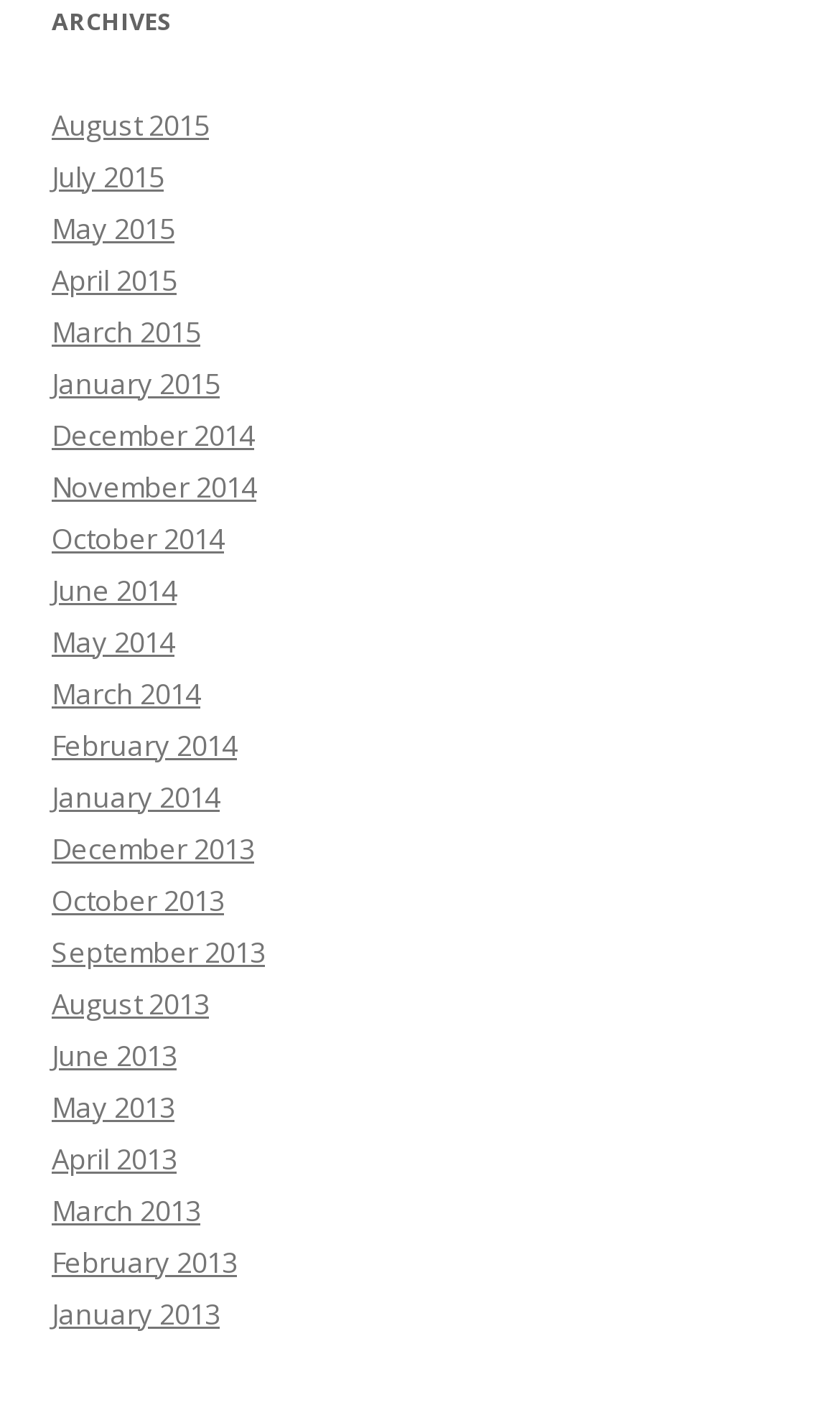How many months are listed in 2015?
Please provide a comprehensive and detailed answer to the question.

I counted the number of links with '2015' in their text and found that there are 5 months listed in 2015, which are August 2015, July 2015, May 2015, April 2015, and January 2015.